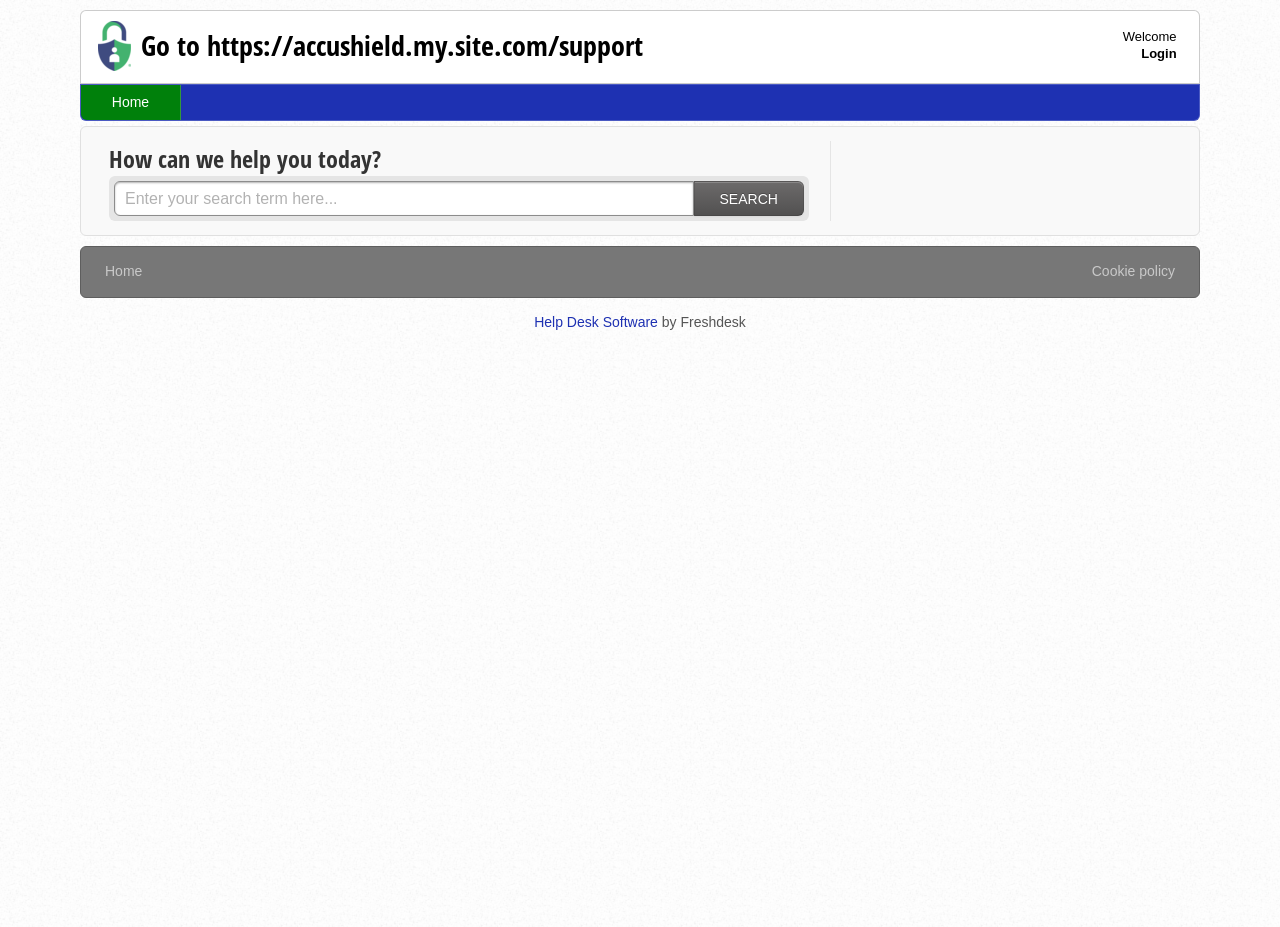Please find and report the primary heading text from the webpage.

Go to https://accushield.my.site.com/support